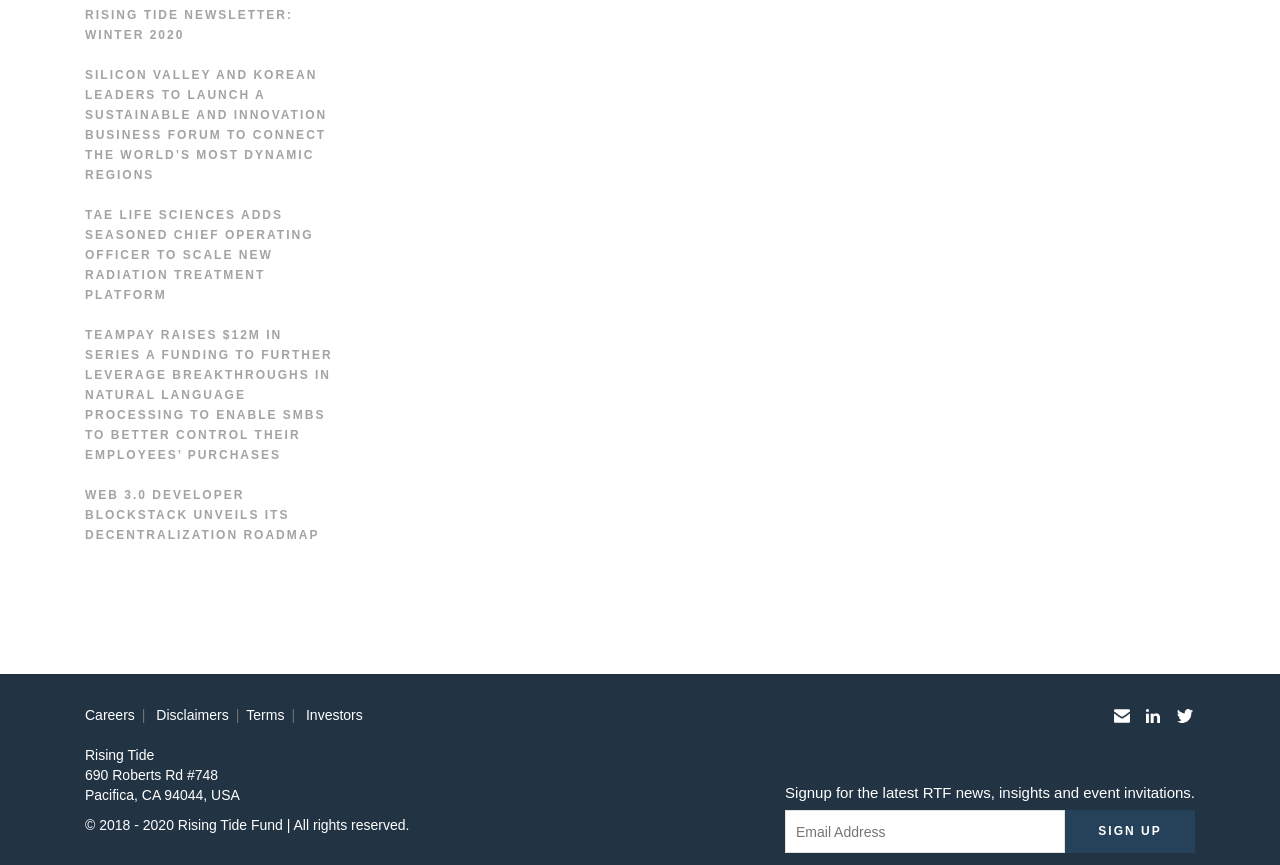Please locate the bounding box coordinates of the element that should be clicked to achieve the given instruction: "Click on the Disclaimers link".

[0.122, 0.817, 0.179, 0.836]